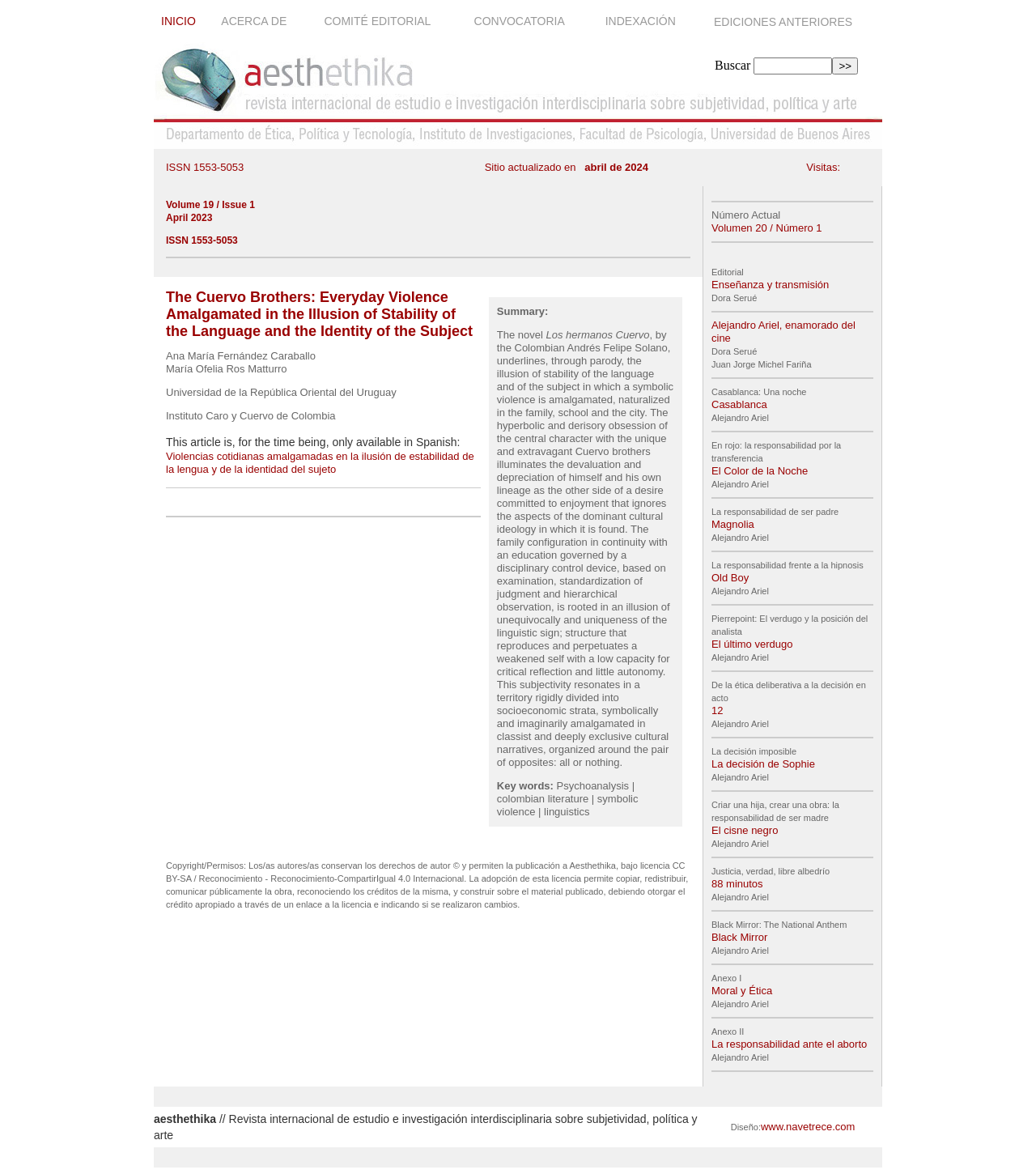Provide a short, one-word or phrase answer to the question below:
What is the ISSN number of the journal?

1553-5053